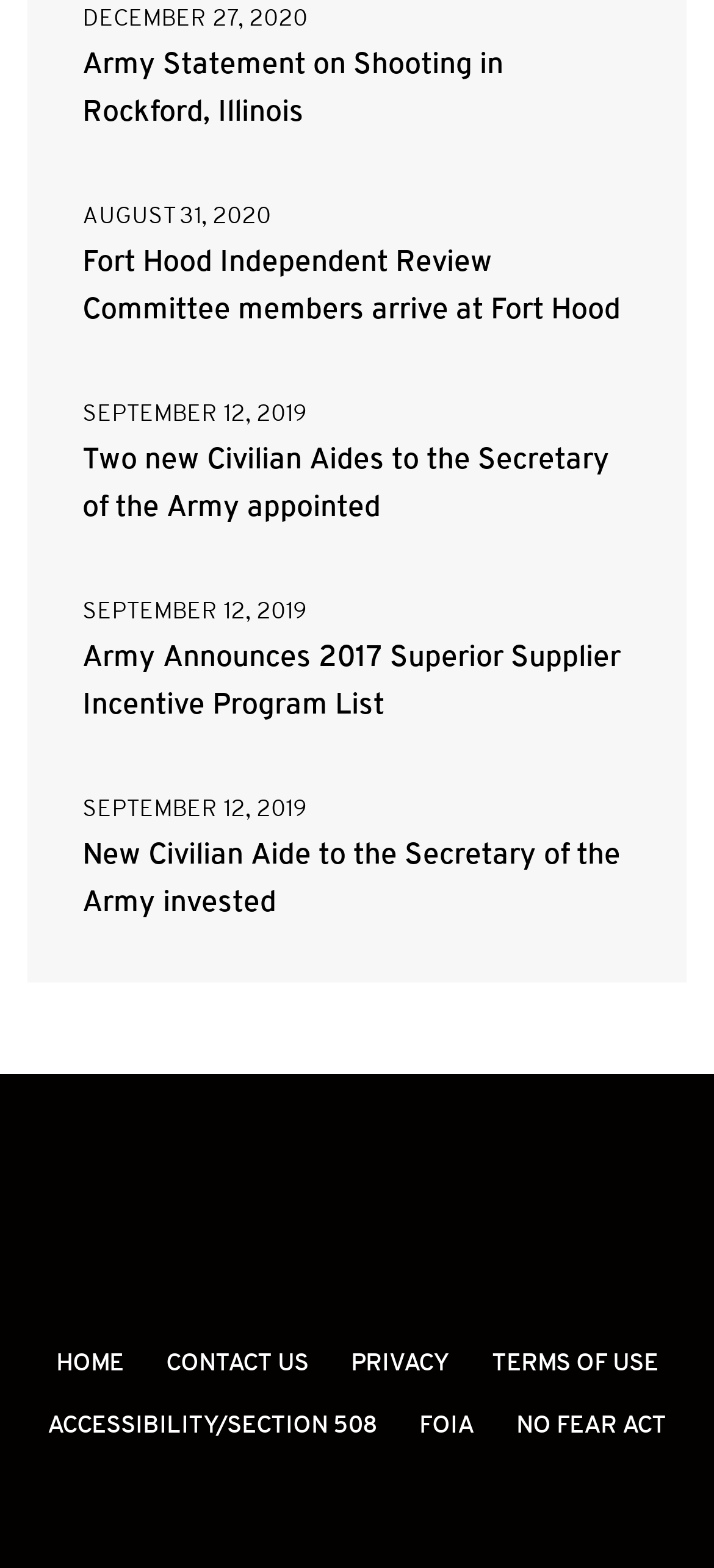Identify the bounding box coordinates of the region that needs to be clicked to carry out this instruction: "Go to HOME page". Provide these coordinates as four float numbers ranging from 0 to 1, i.e., [left, top, right, bottom].

[0.078, 0.851, 0.173, 0.89]